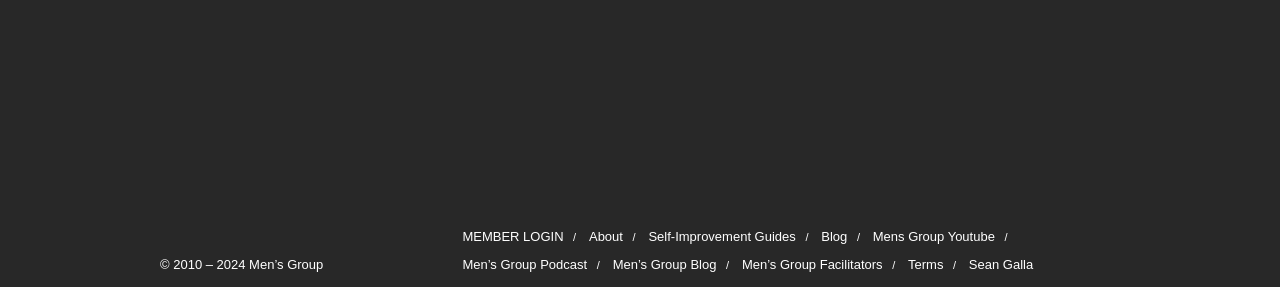Locate the bounding box coordinates of the UI element described by: "Finance". Provide the coordinates as four float numbers between 0 and 1, formatted as [left, top, right, bottom].

None